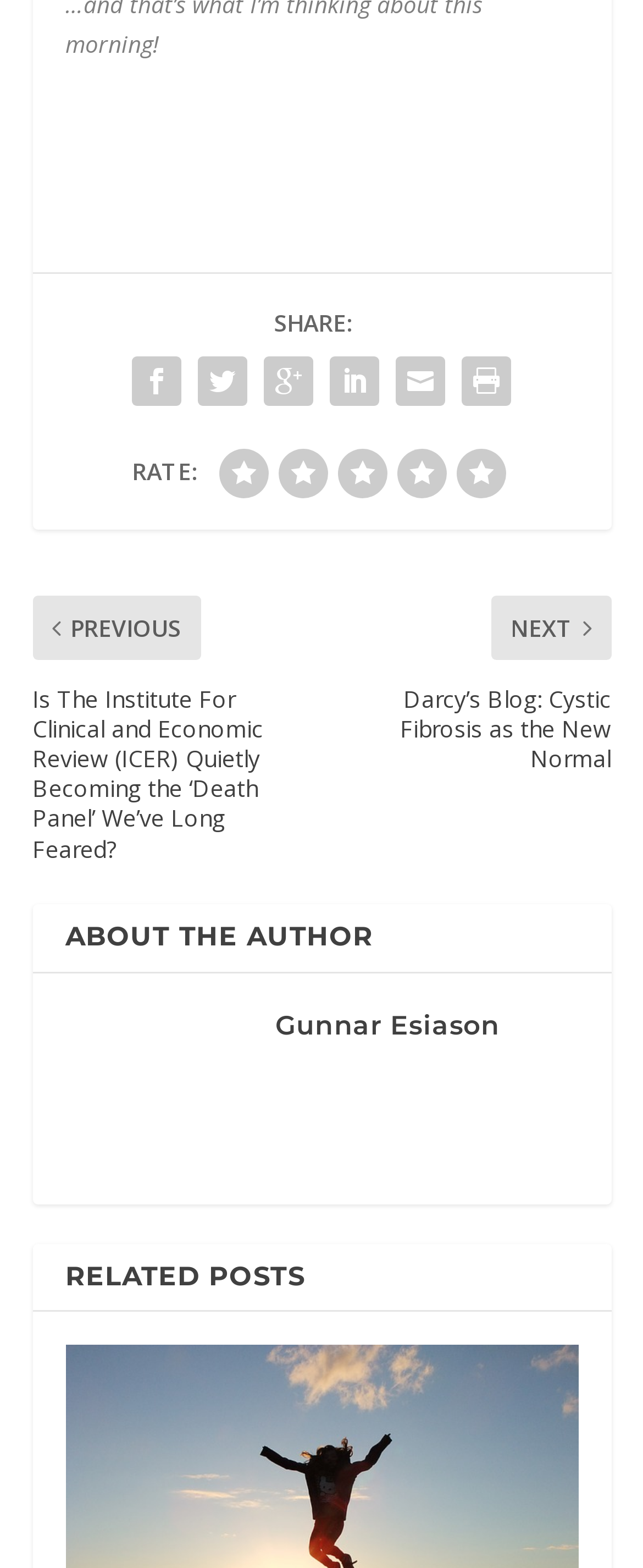Please identify the bounding box coordinates of the element I need to click to follow this instruction: "Read about the author".

[0.223, 0.641, 0.428, 0.726]